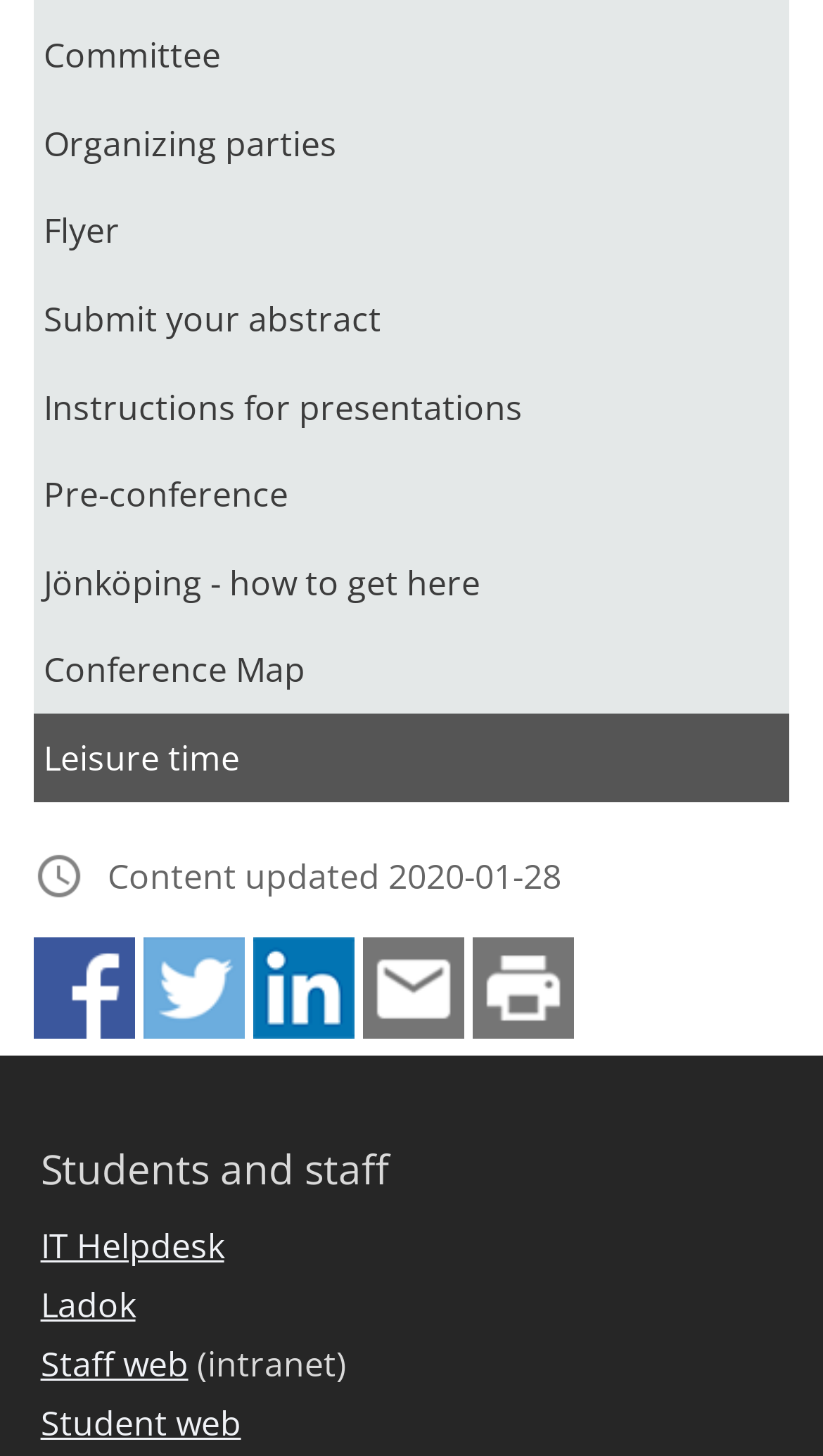What is the heading above the links 'IT Helpdesk', 'Ladok', and 'Staff web'?
Kindly offer a detailed explanation using the data available in the image.

I found the heading 'Students and staff' above the links 'IT Helpdesk', 'Ladok', and 'Staff web', which suggests that these links are related to students and staff resources.